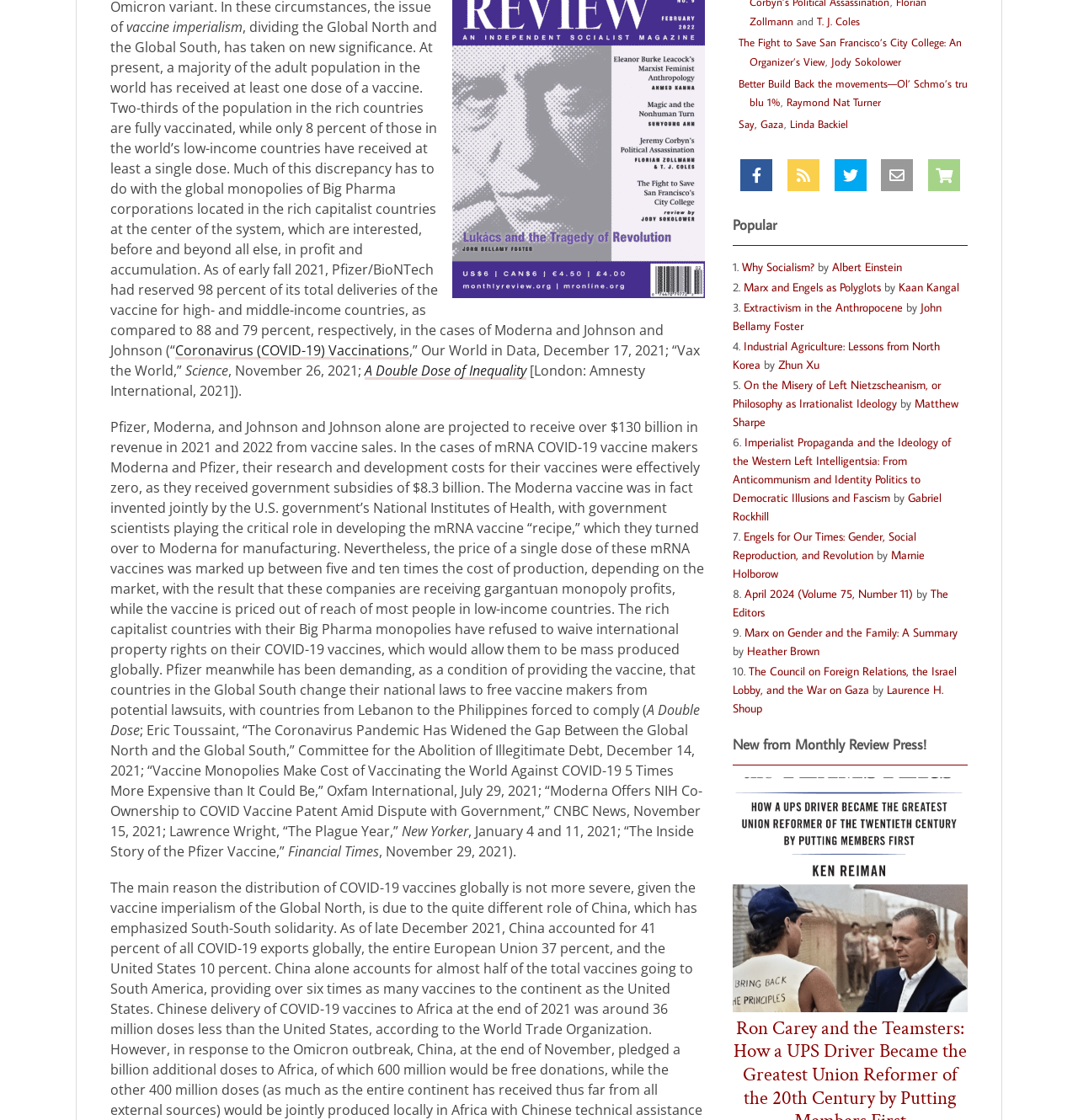Given the following UI element description: "Extractivism in the Anthropocene", find the bounding box coordinates in the webpage screenshot.

[0.69, 0.267, 0.838, 0.281]